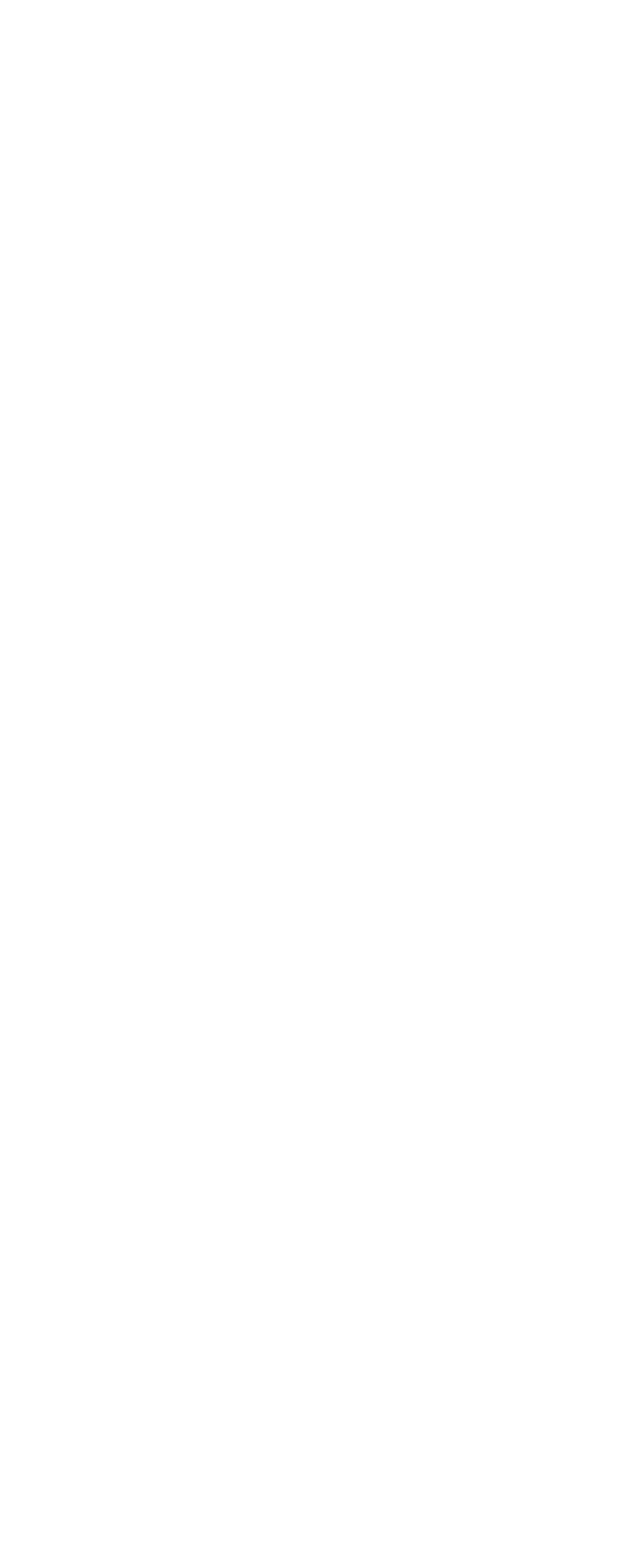What is the service area link?
Please elaborate on the answer to the question with detailed information.

I found the link by looking at the 'Quick Links' section of the webpage, where it says 'Service Areas'.